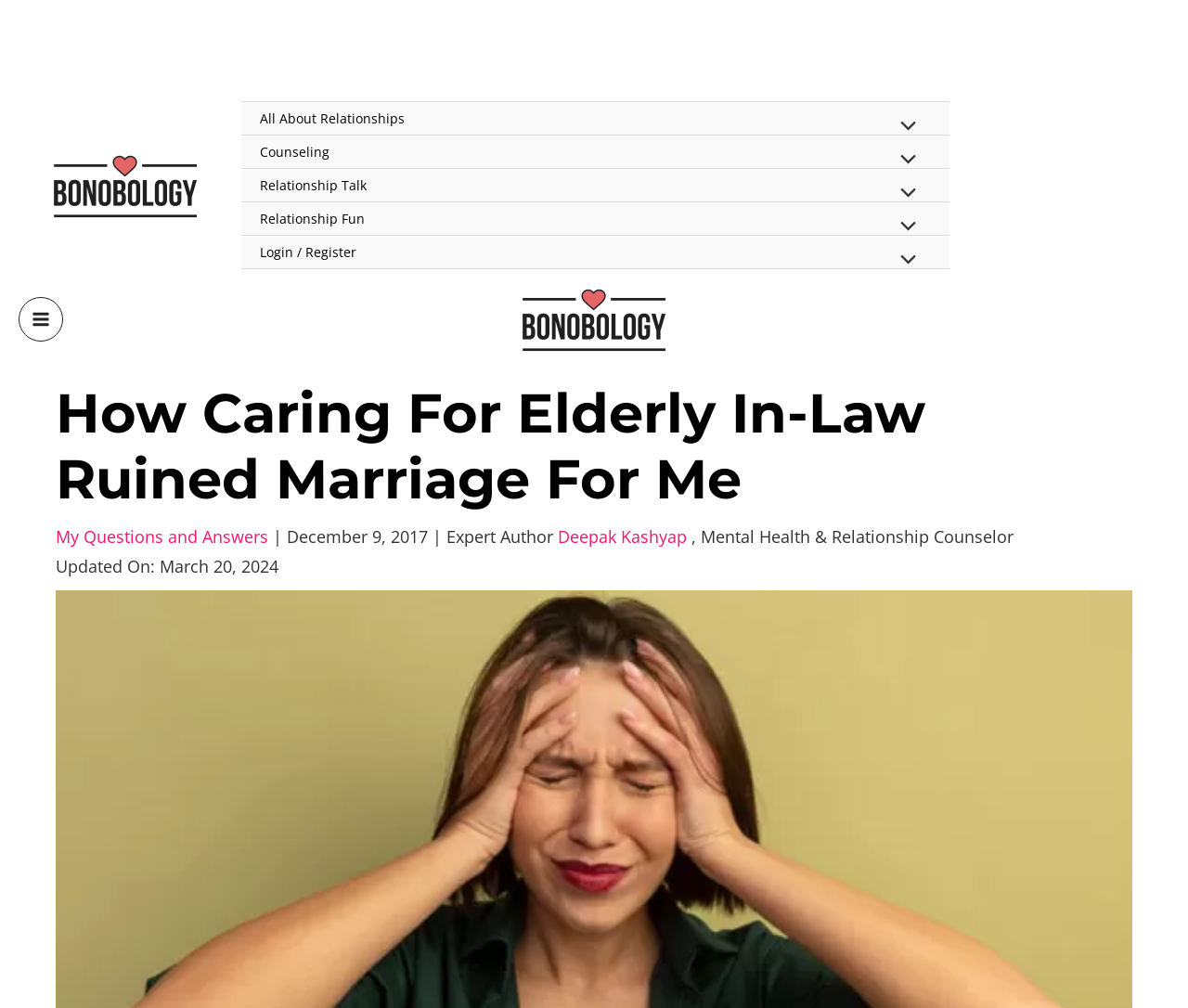Please determine the primary heading and provide its text.

How Caring For Elderly In-Law Ruined Marriage For Me